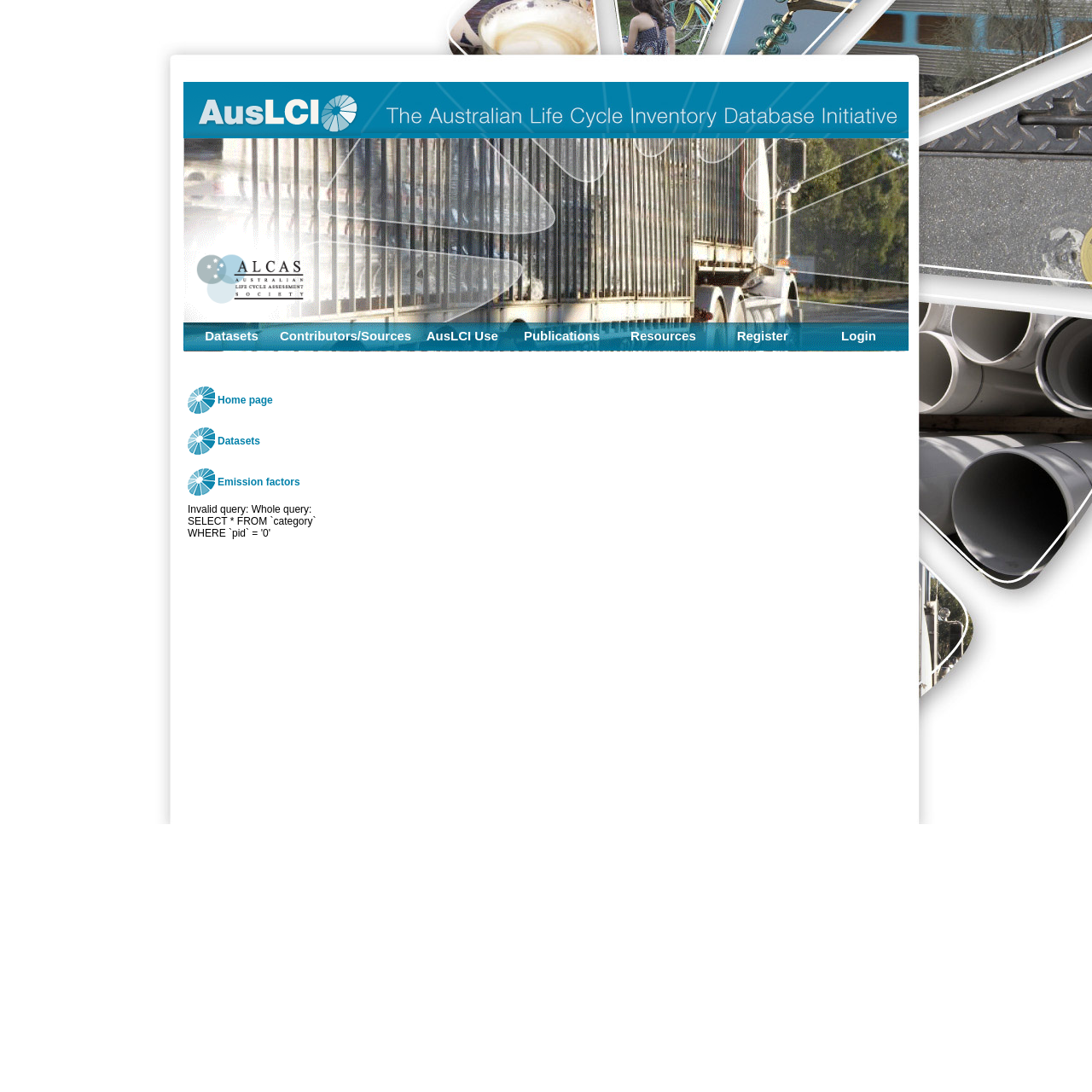Please answer the following question using a single word or phrase: 
What is the content of the top-left section of the webpage?

Image